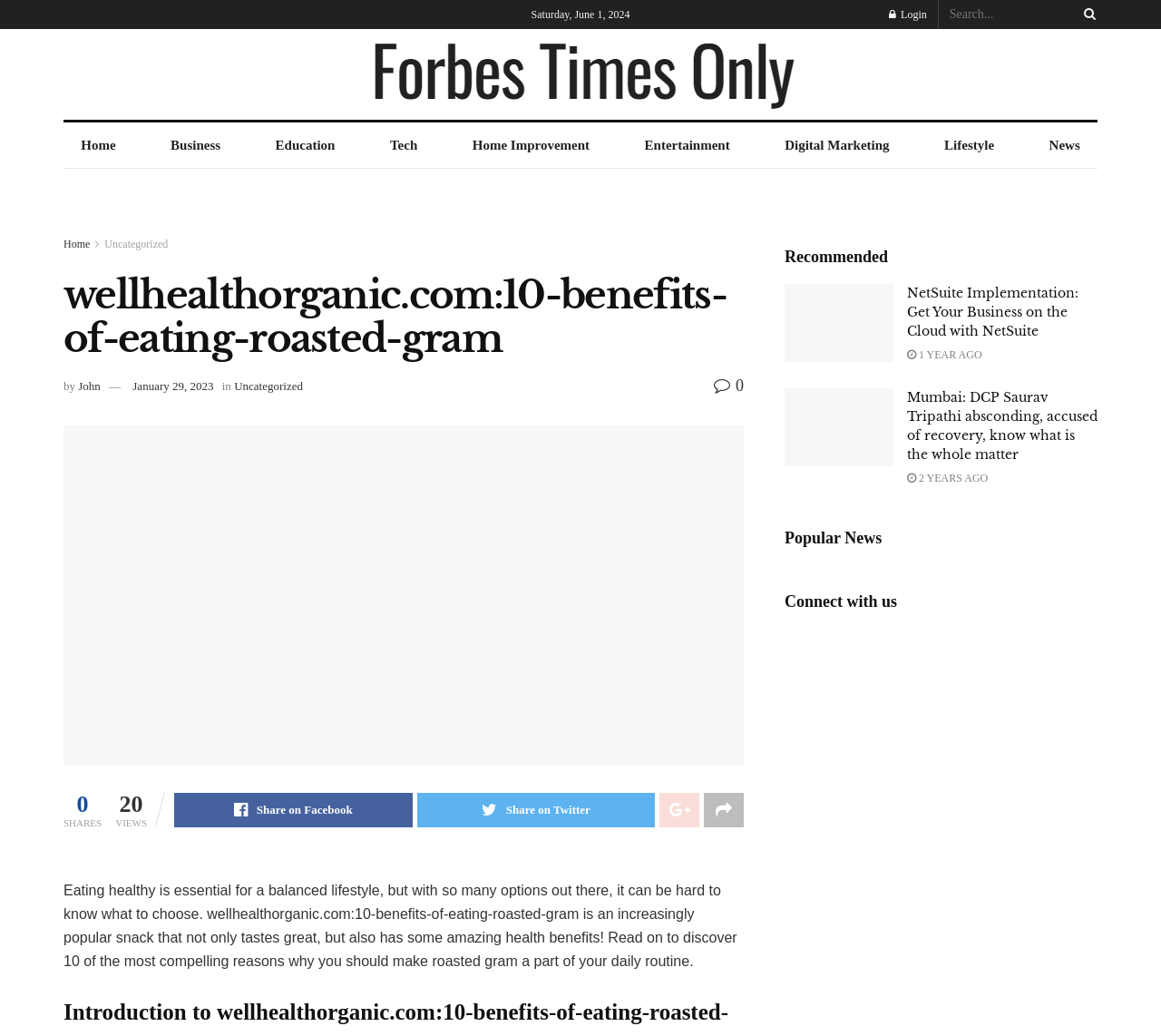What is the date of the article?
Using the image, answer in one word or phrase.

June 1, 2024